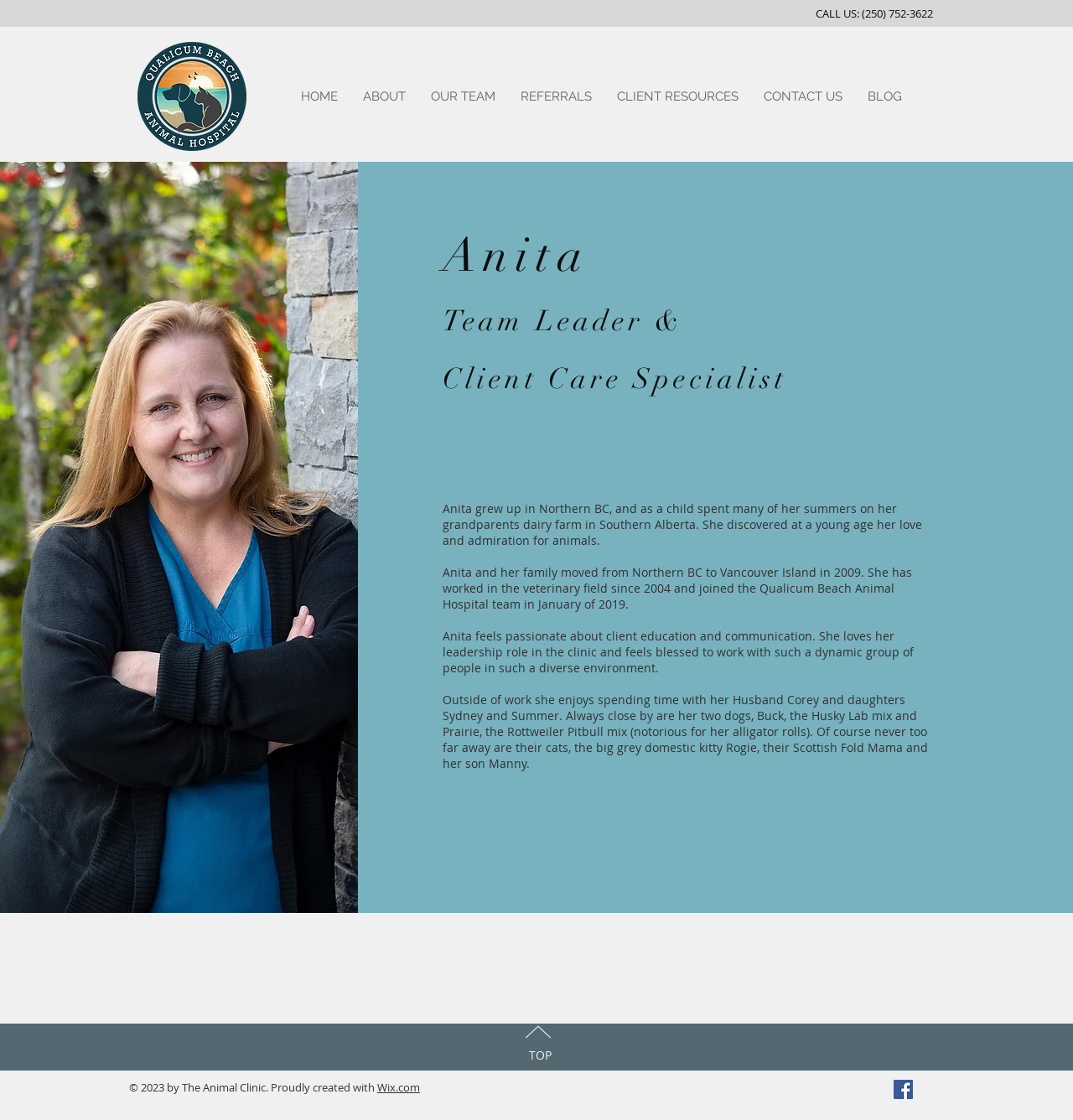What is Anita's role?
Please provide a detailed and comprehensive answer to the question.

Based on the webpage, Anita's role is mentioned in the heading 'Anita Team Leader & Client Care Specialist' which is located below her image.